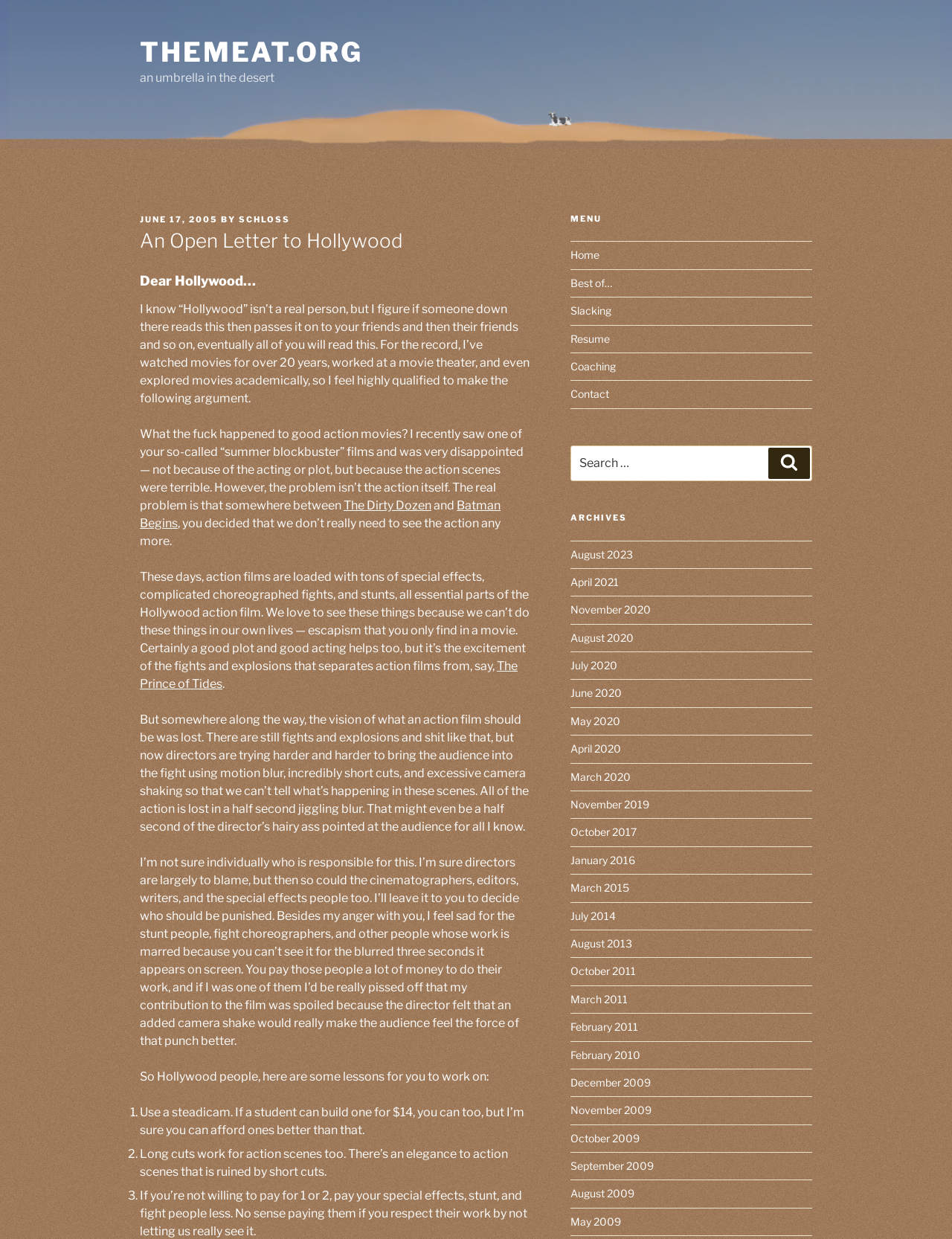Using the information in the image, could you please answer the following question in detail:
What is the author's opinion about action movies?

The author expresses disappointment and frustration with the current state of action movies, specifically criticizing the use of motion blur, short cuts, and camera shaking, which makes it difficult to see the action.